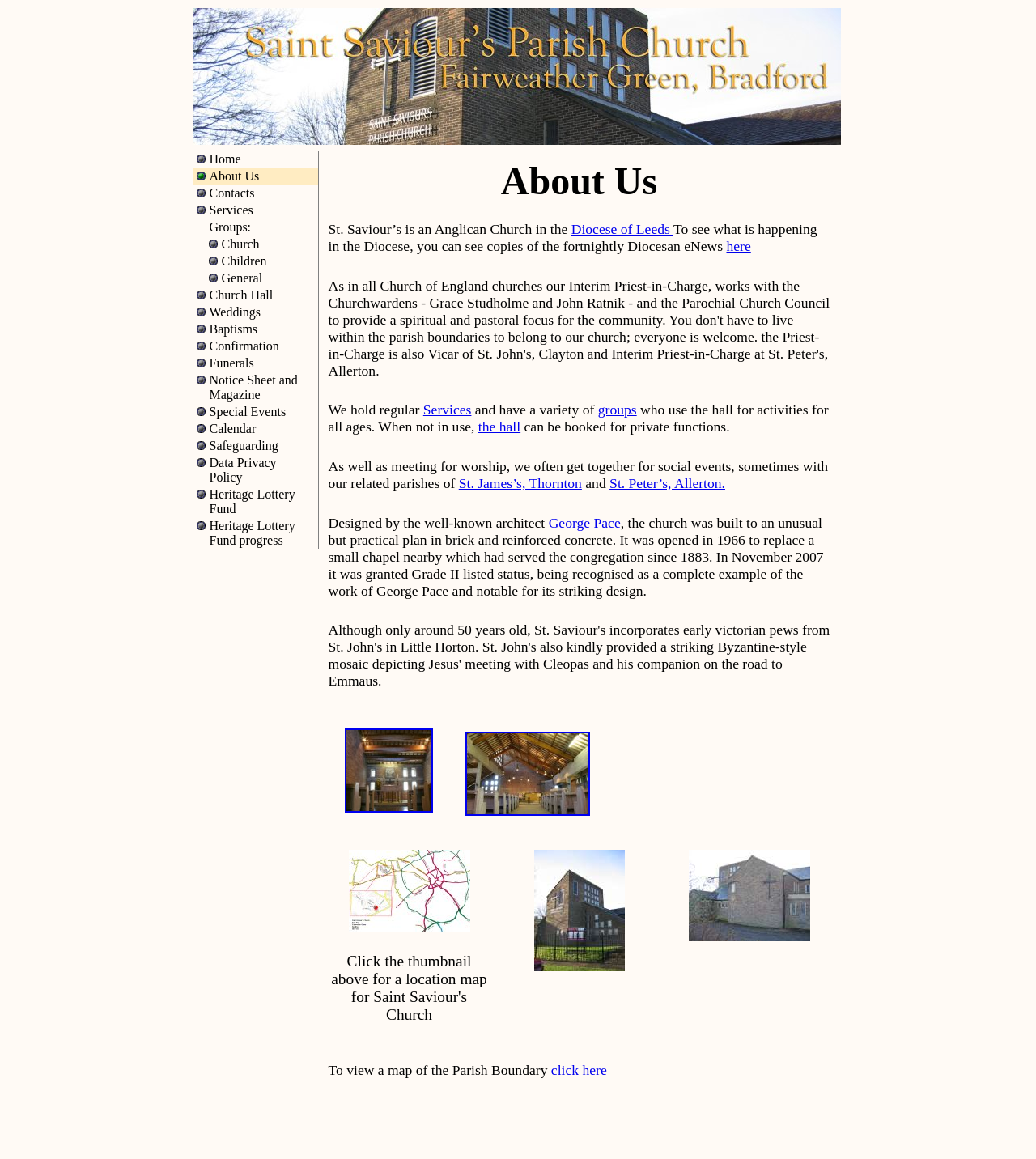What can be found in the church?
Provide a detailed answer to the question, using the image to inform your response.

The webpage describes the interior of the church, which includes a striking Byzantine-style mosaic depicting Jesus' meeting with Cleopas and his companion on the road to Emmaus, originally from St. John's in Little Horton.